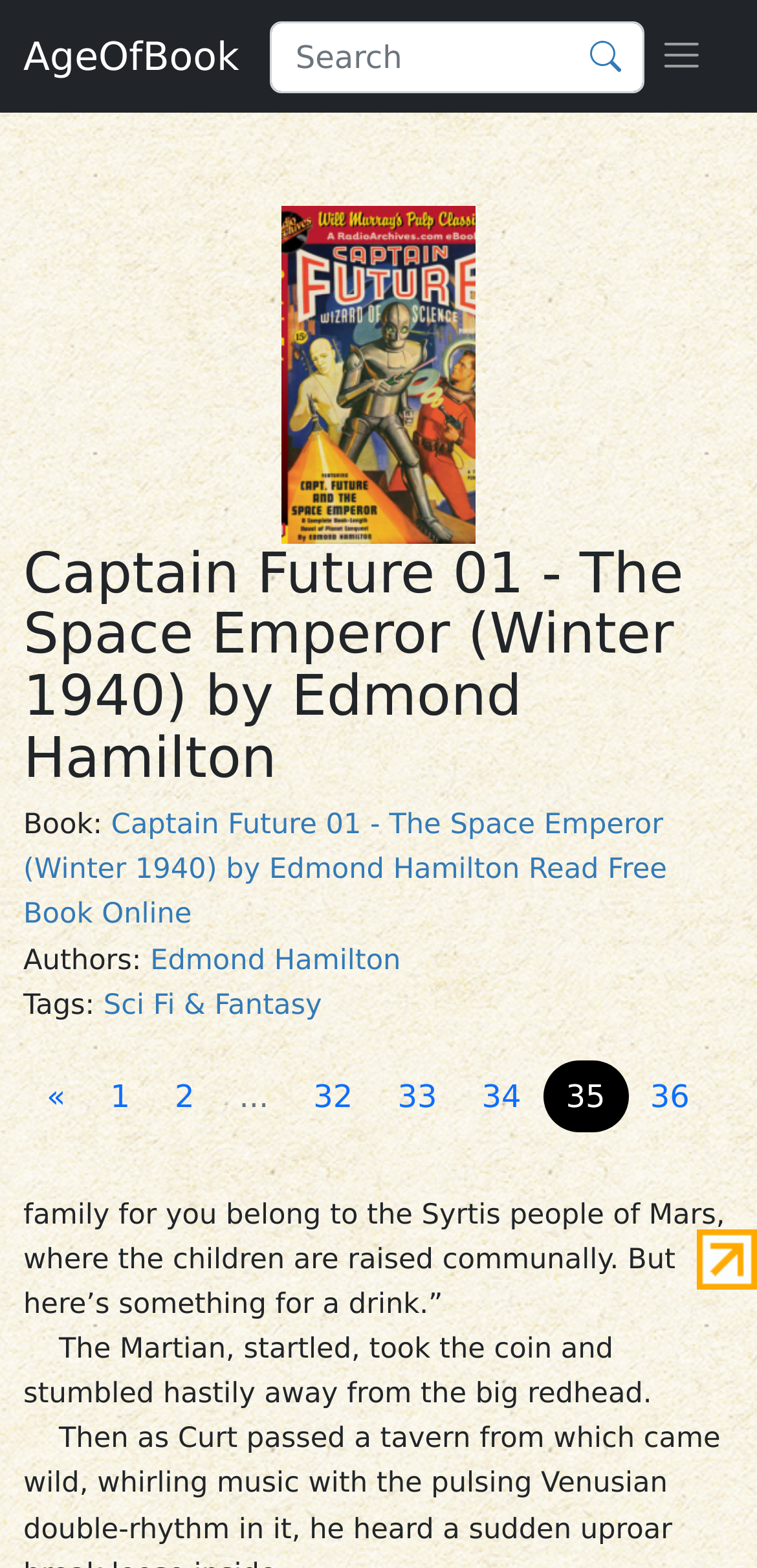Please identify the bounding box coordinates of the element that needs to be clicked to execute the following command: "Go to Edmond Hamilton's page". Provide the bounding box using four float numbers between 0 and 1, formatted as [left, top, right, bottom].

[0.198, 0.603, 0.529, 0.622]